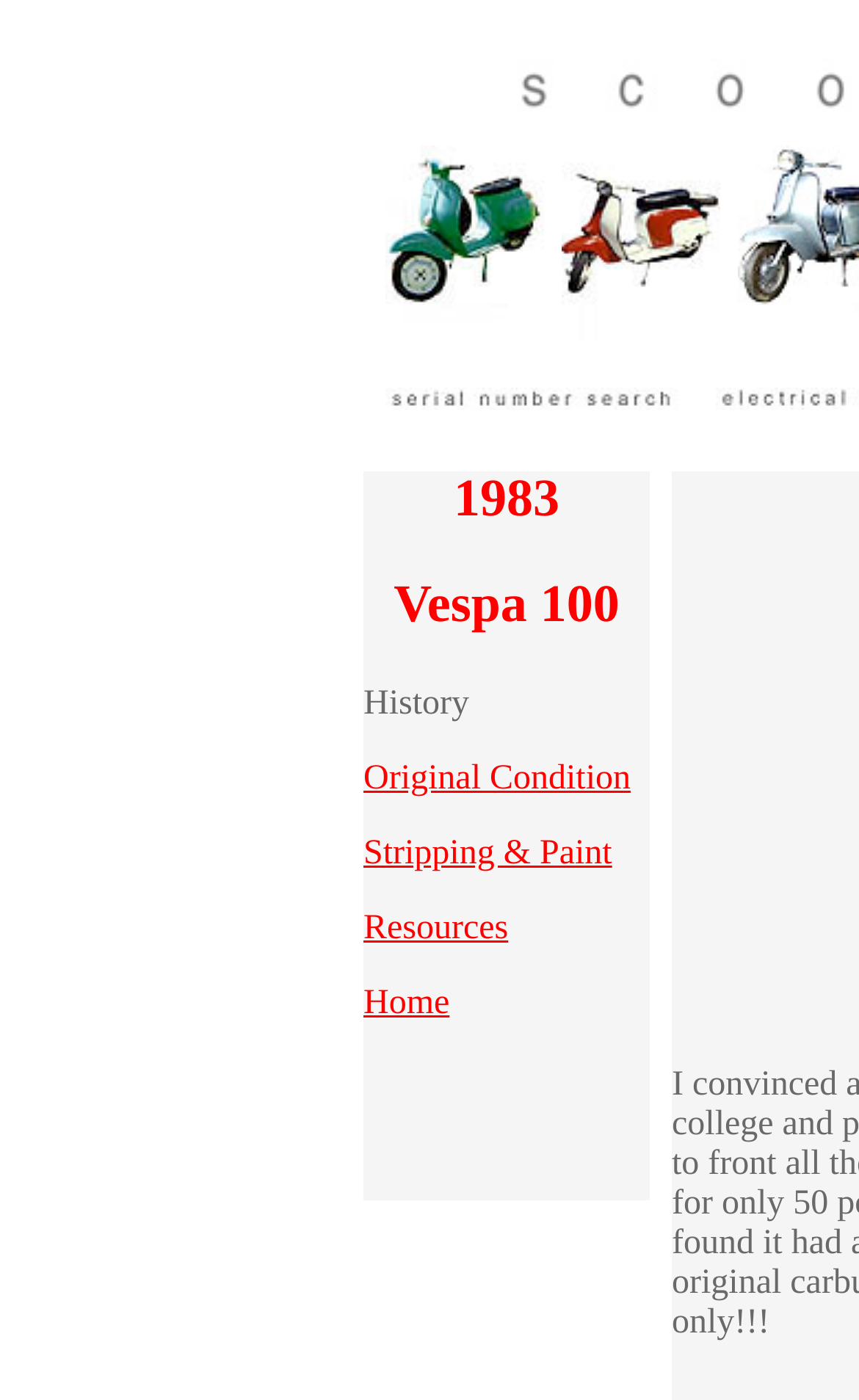Identify the bounding box coordinates for the UI element described as: "Resources".

[0.423, 0.649, 0.592, 0.676]